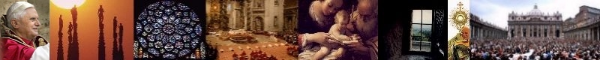What is depicted in the central segment of the collage?
Please provide a single word or phrase answer based on the image.

A colorful stained glass window